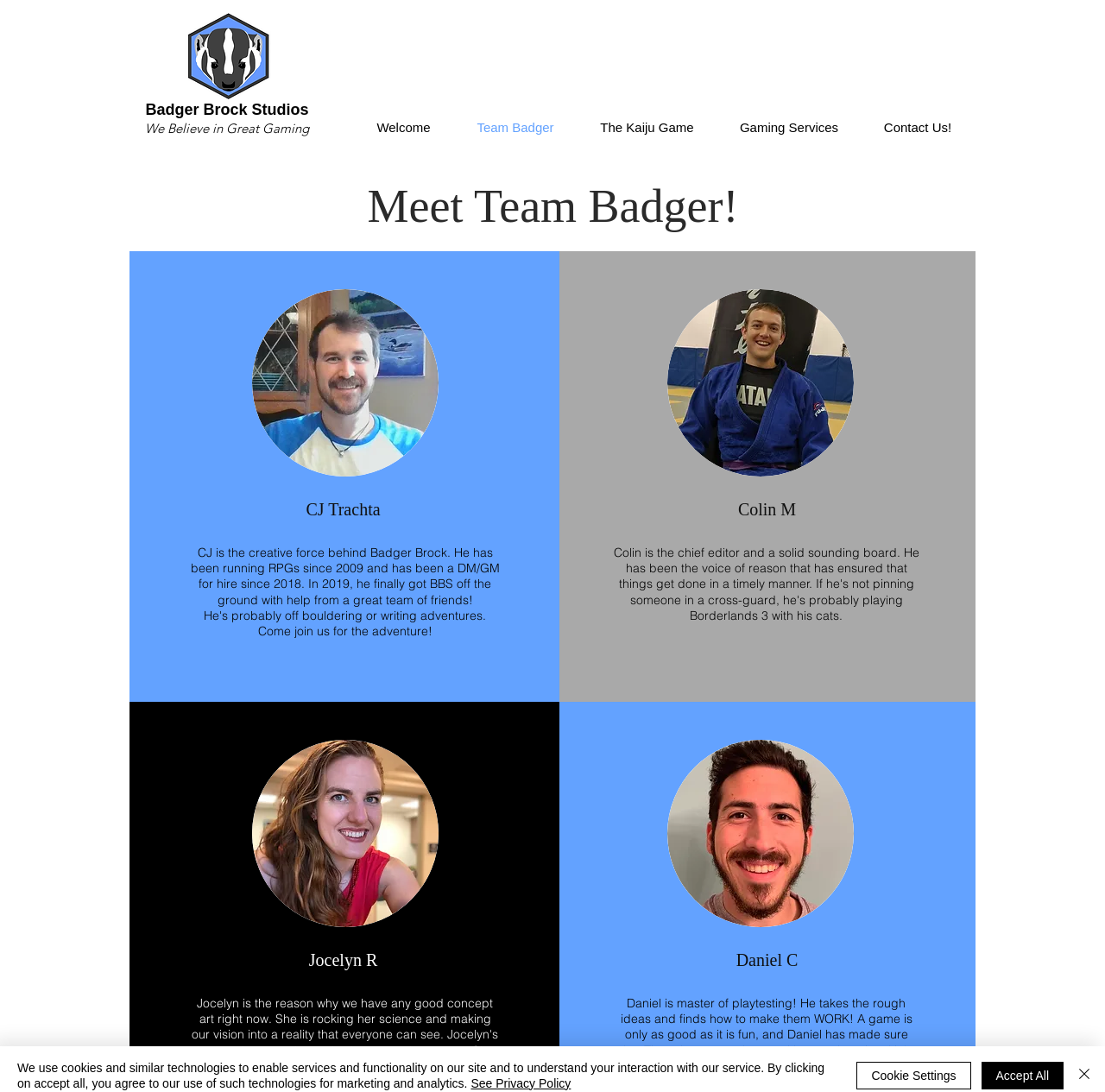Specify the bounding box coordinates of the region I need to click to perform the following instruction: "See the team member Colin M's information". The coordinates must be four float numbers in the range of 0 to 1, i.e., [left, top, right, bottom].

[0.609, 0.46, 0.779, 0.473]